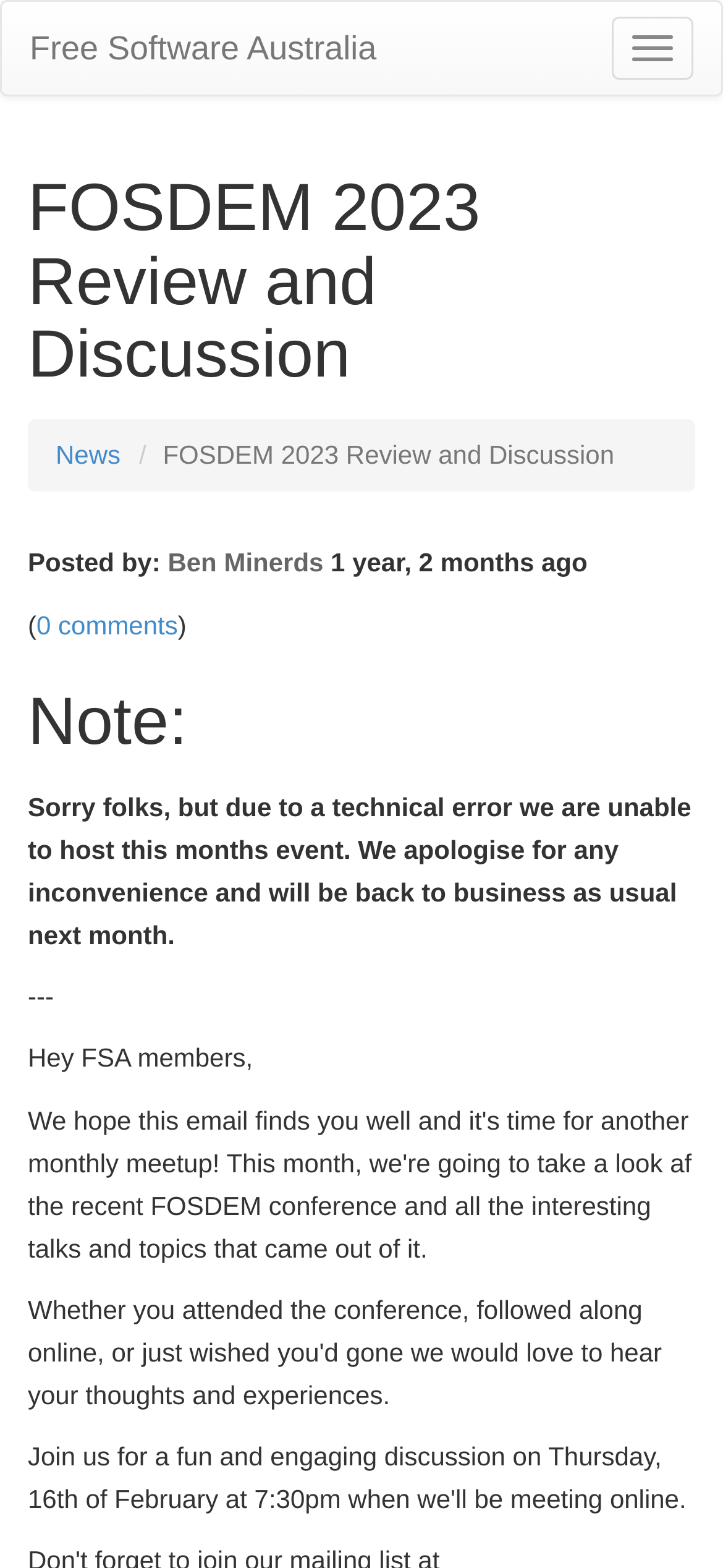Predict the bounding box of the UI element that fits this description: "Toggle Navigation".

[0.846, 0.011, 0.959, 0.051]